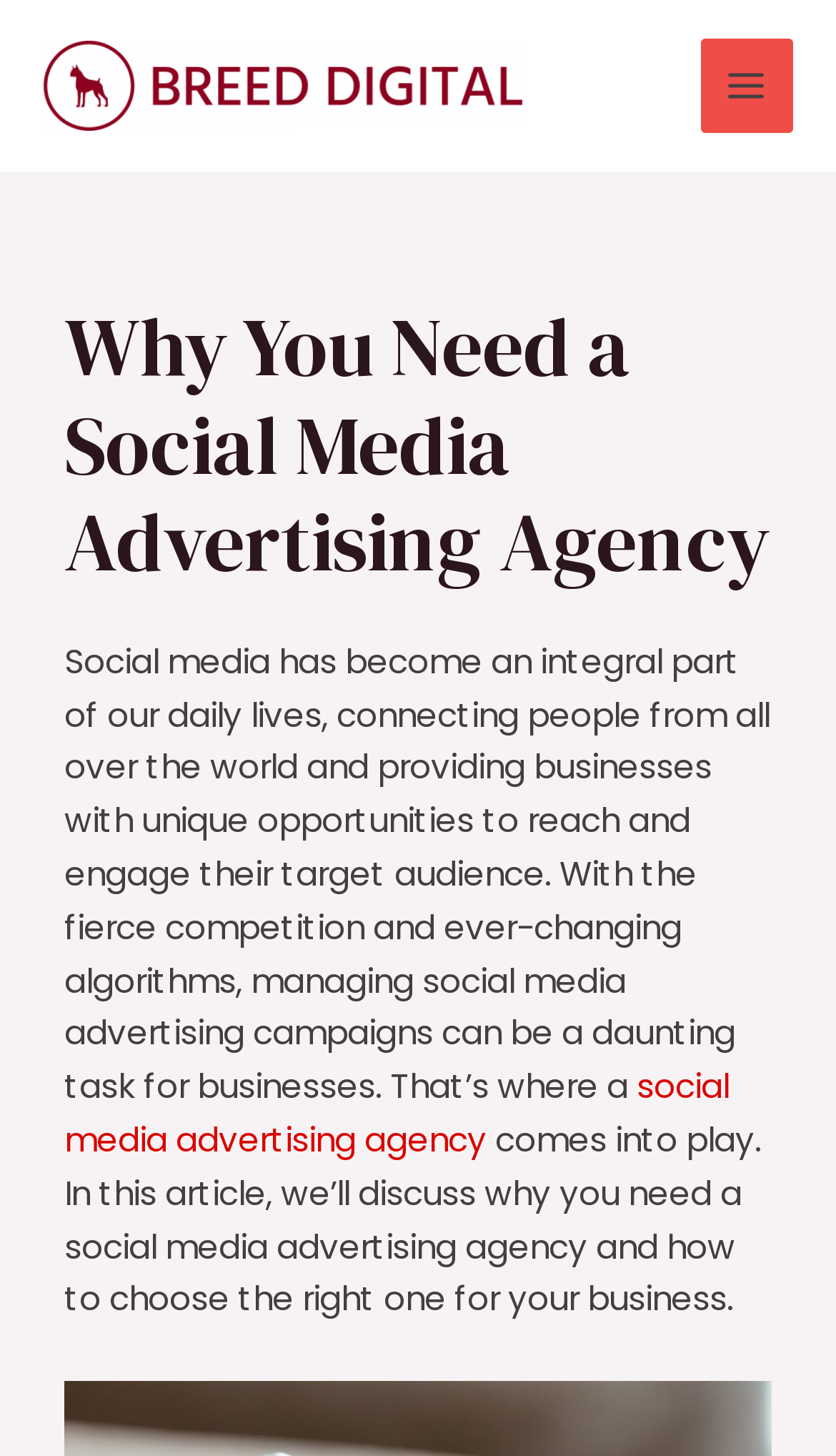What is the target audience of social media advertising?
Give a one-word or short phrase answer based on the image.

Target audience